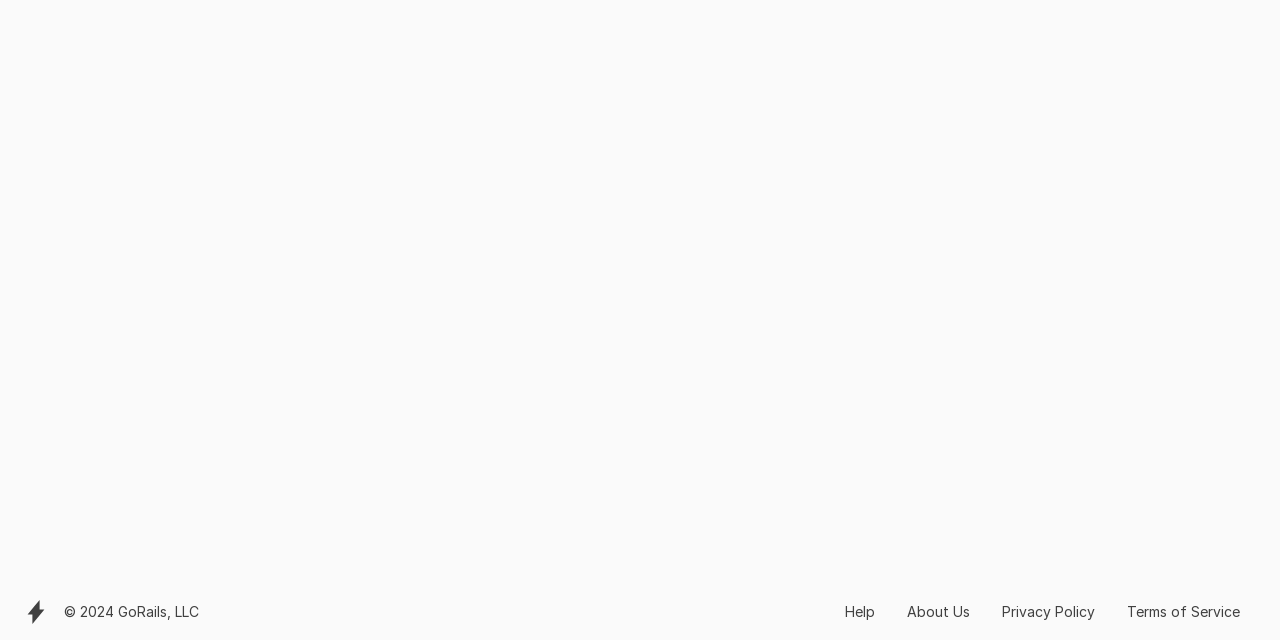Bounding box coordinates should be provided in the format (top-left x, top-left y, bottom-right x, bottom-right y) with all values between 0 and 1. Identify the bounding box for this UI element: Help

[0.648, 0.938, 0.696, 0.975]